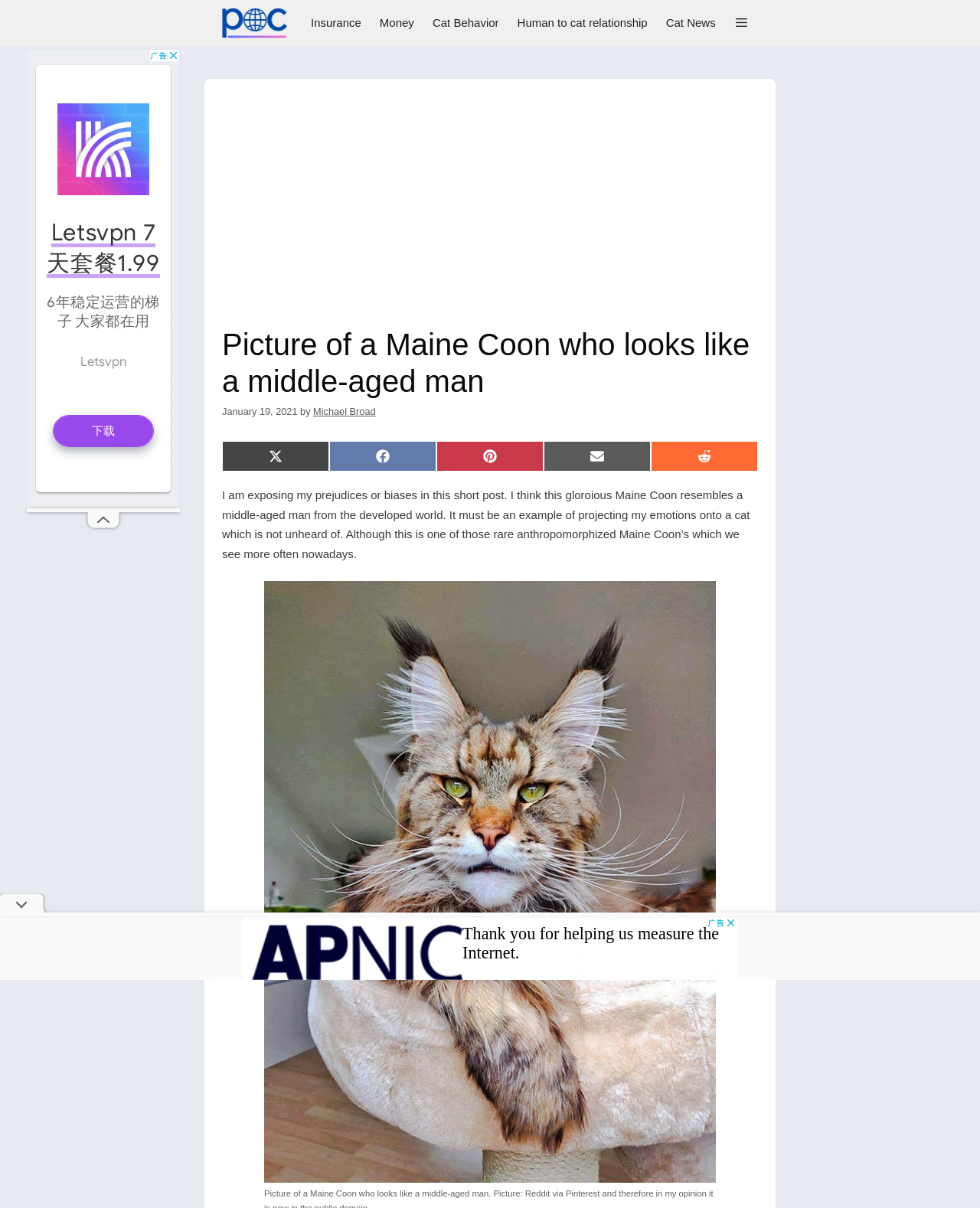Provide a one-word or one-phrase answer to the question:
What is the purpose of the buttons below the article?

Share on social media